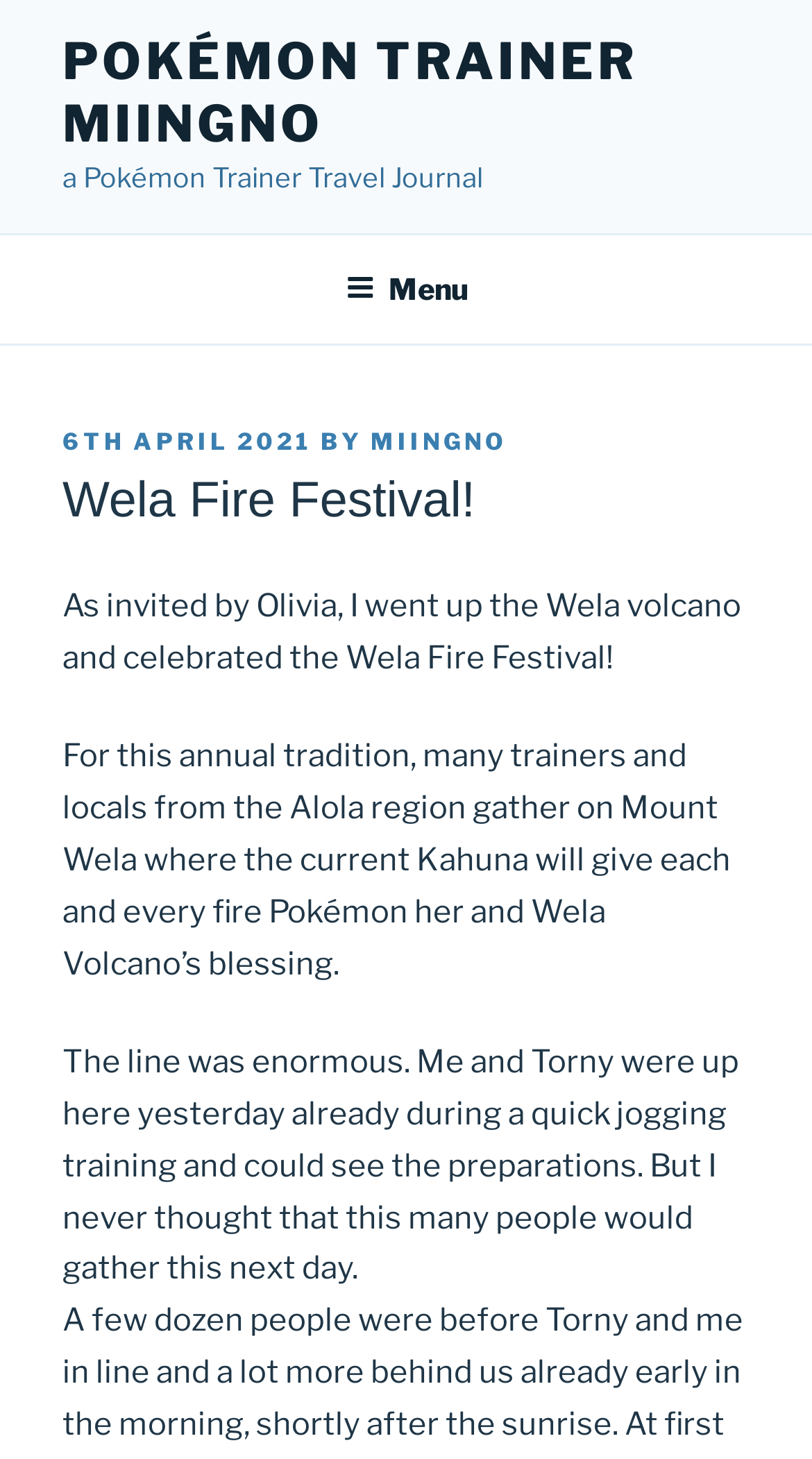What is the location of the Wela Fire Festival?
Refer to the image and give a detailed answer to the question.

The text mentions that the Wela Fire Festival takes place on Mount Wela, as stated in the sentence 'For this annual tradition, many trainers and locals from the Alola region gather on Mount Wela where the current Kahuna will give each and every fire Pokémon her and Wela Volcano’s blessing.'